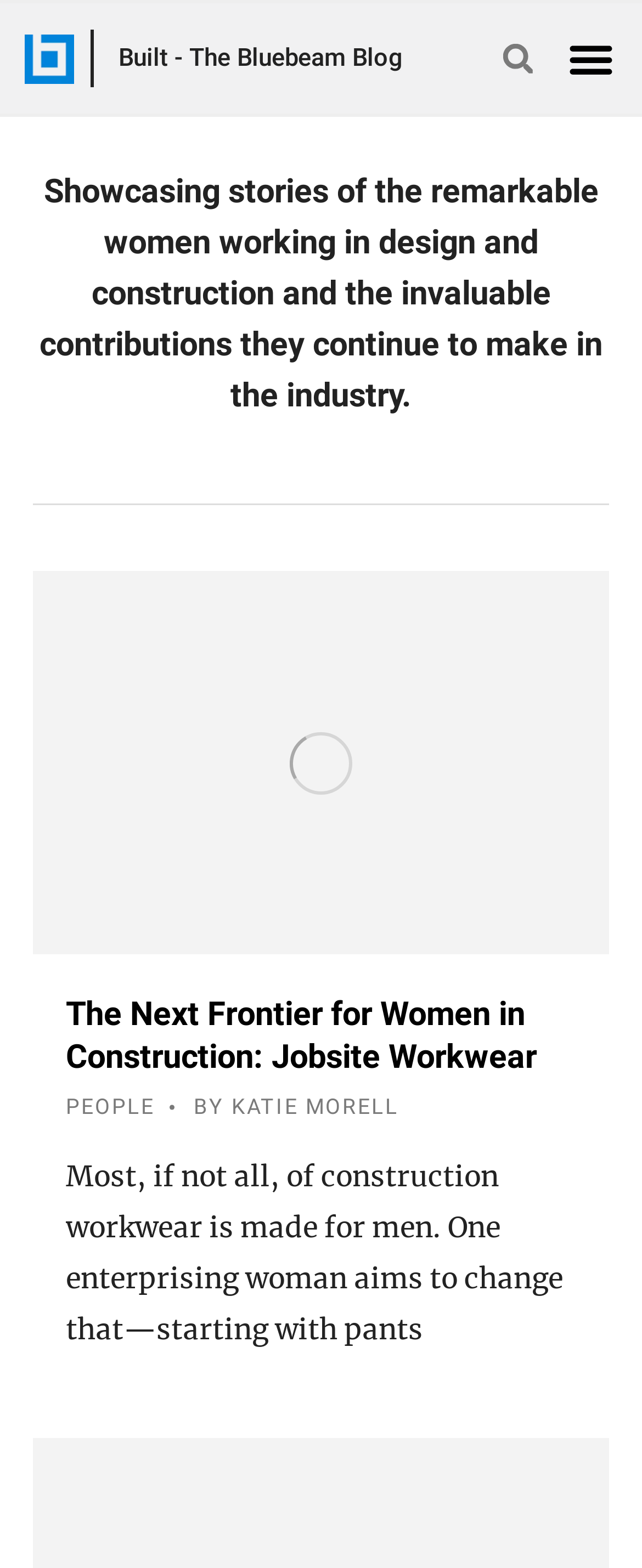Give a one-word or one-phrase response to the question: 
What is the main idea of the article?

Changing construction workwear for women